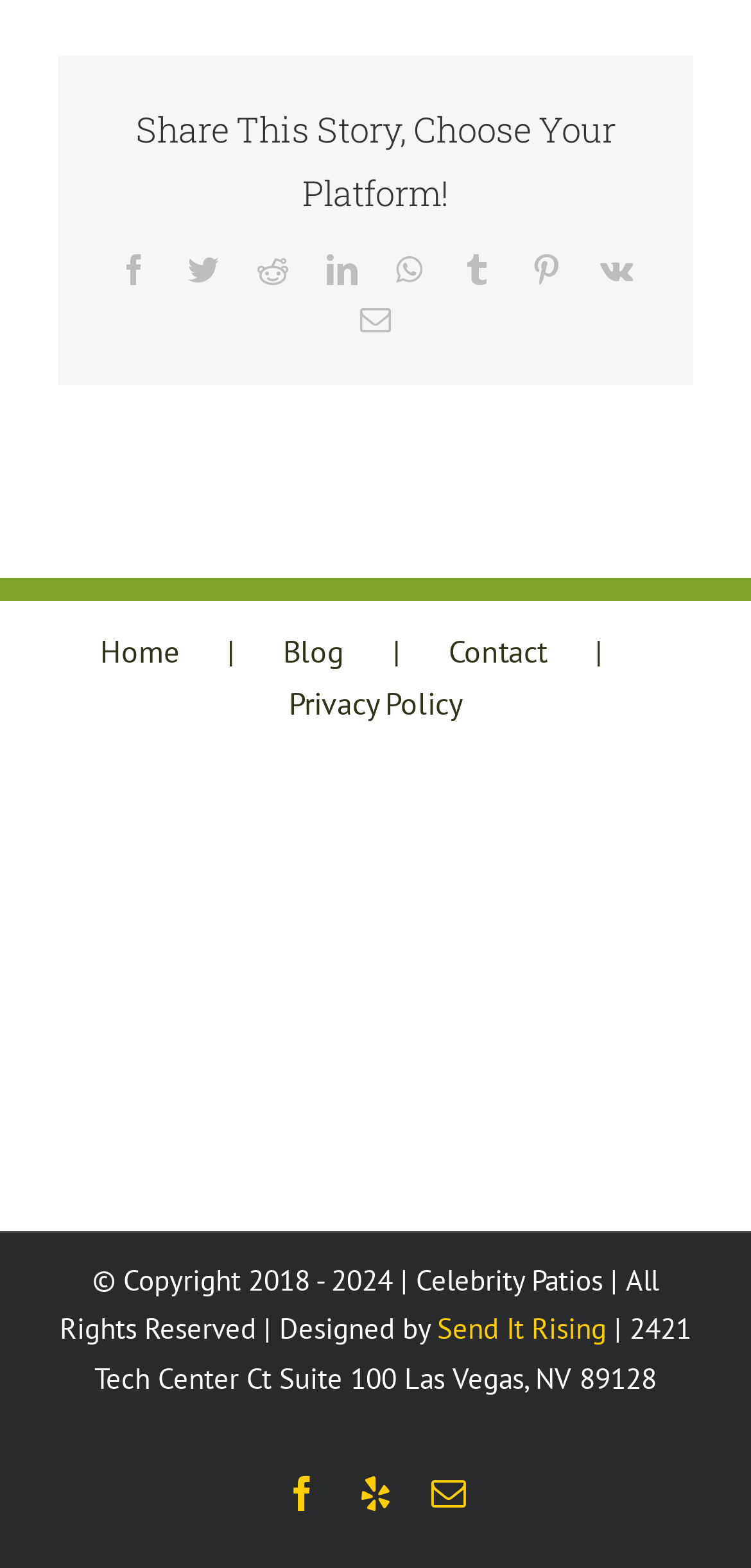How many social media platforms are available for sharing?
Based on the screenshot, answer the question with a single word or phrase.

9